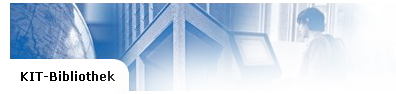Respond to the question below with a concise word or phrase:
What is depicted in the blurred background?

Library elements